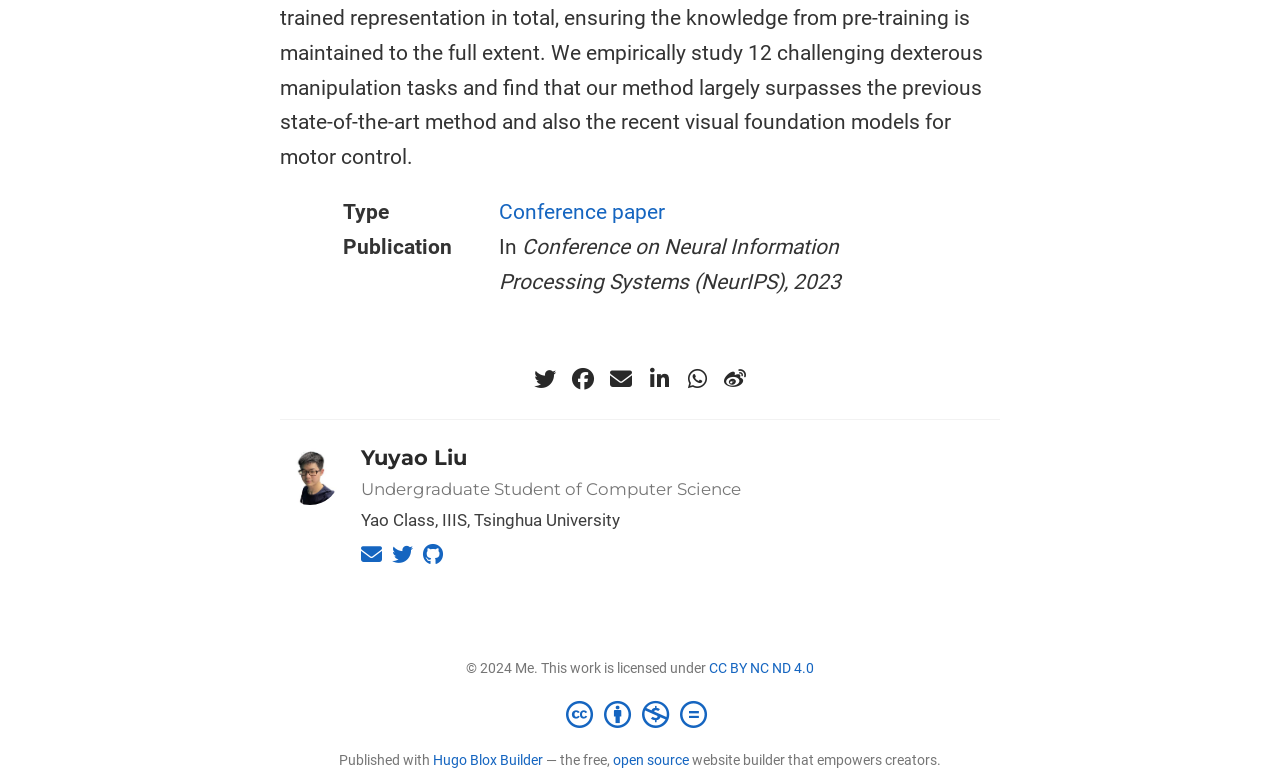Give a one-word or one-phrase response to the question: 
What is the author's field of study?

Computer Science